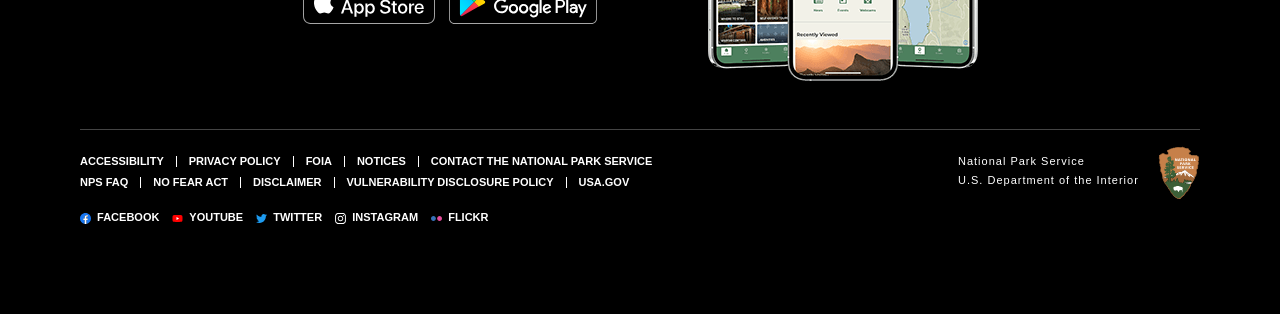Please determine the bounding box coordinates of the clickable area required to carry out the following instruction: "Follow the National Park Service on Facebook". The coordinates must be four float numbers between 0 and 1, represented as [left, top, right, bottom].

[0.062, 0.673, 0.125, 0.711]